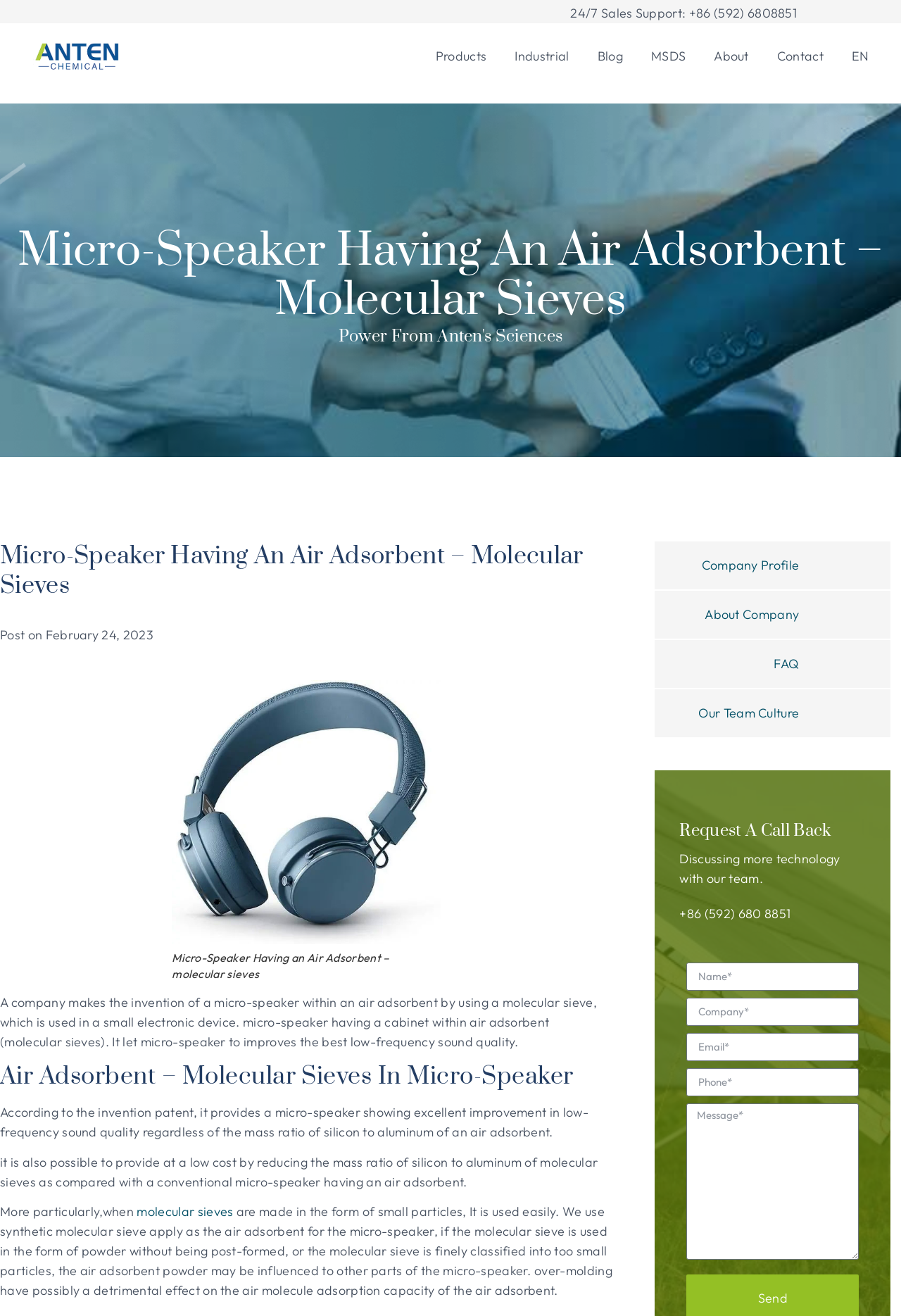Provide a one-word or short-phrase response to the question:
What is the company's product category?

Zeolite, silica, silicate, catalysts, molecular sieves, poly aluminium chloride